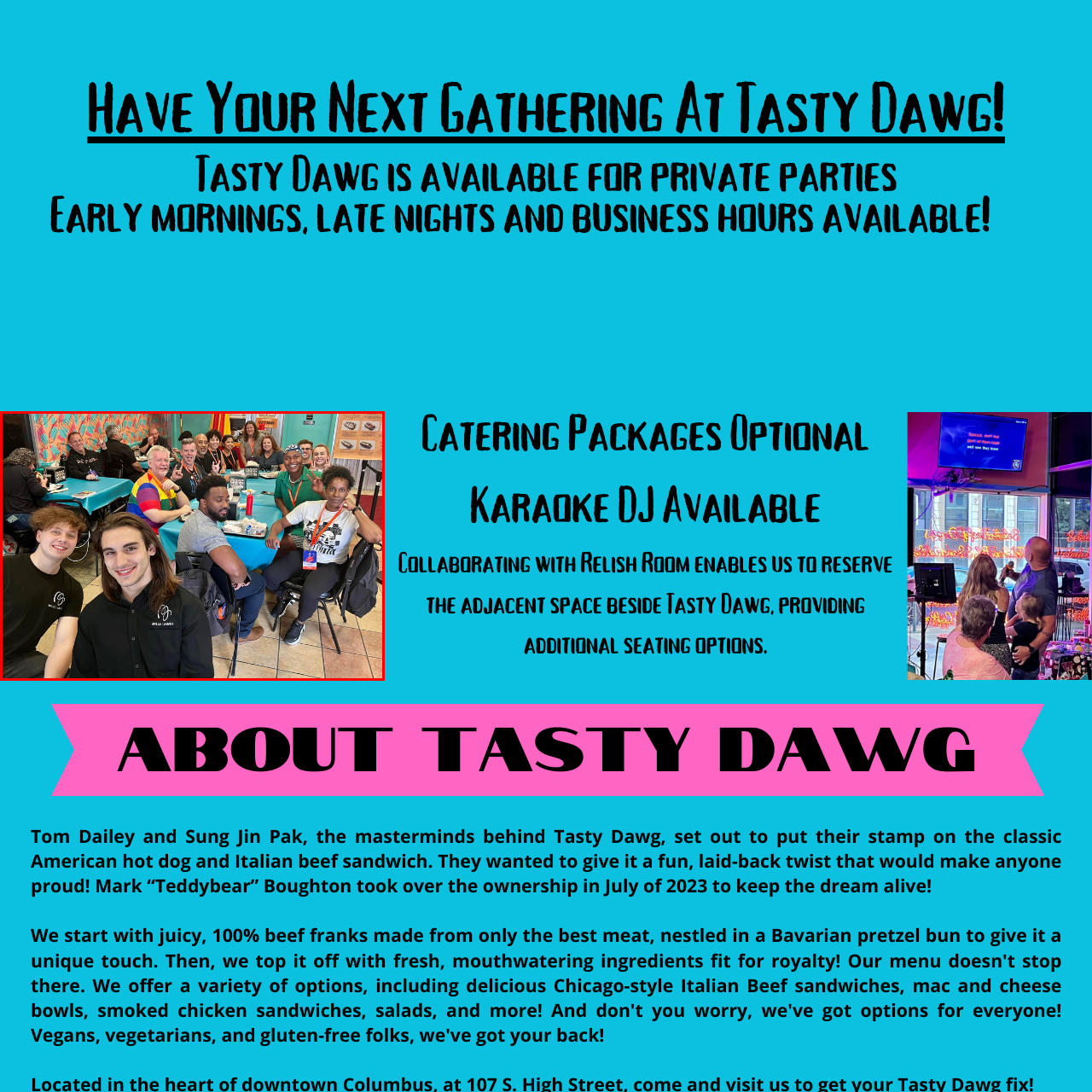What is the atmosphere of the gathering?
Examine the portion of the image surrounded by the red bounding box and deliver a detailed answer to the question.

The caption describes the atmosphere as cheerful and inclusive, characterized by smiling faces and laughter, which suggests a warm and welcoming environment where people are enjoying themselves.